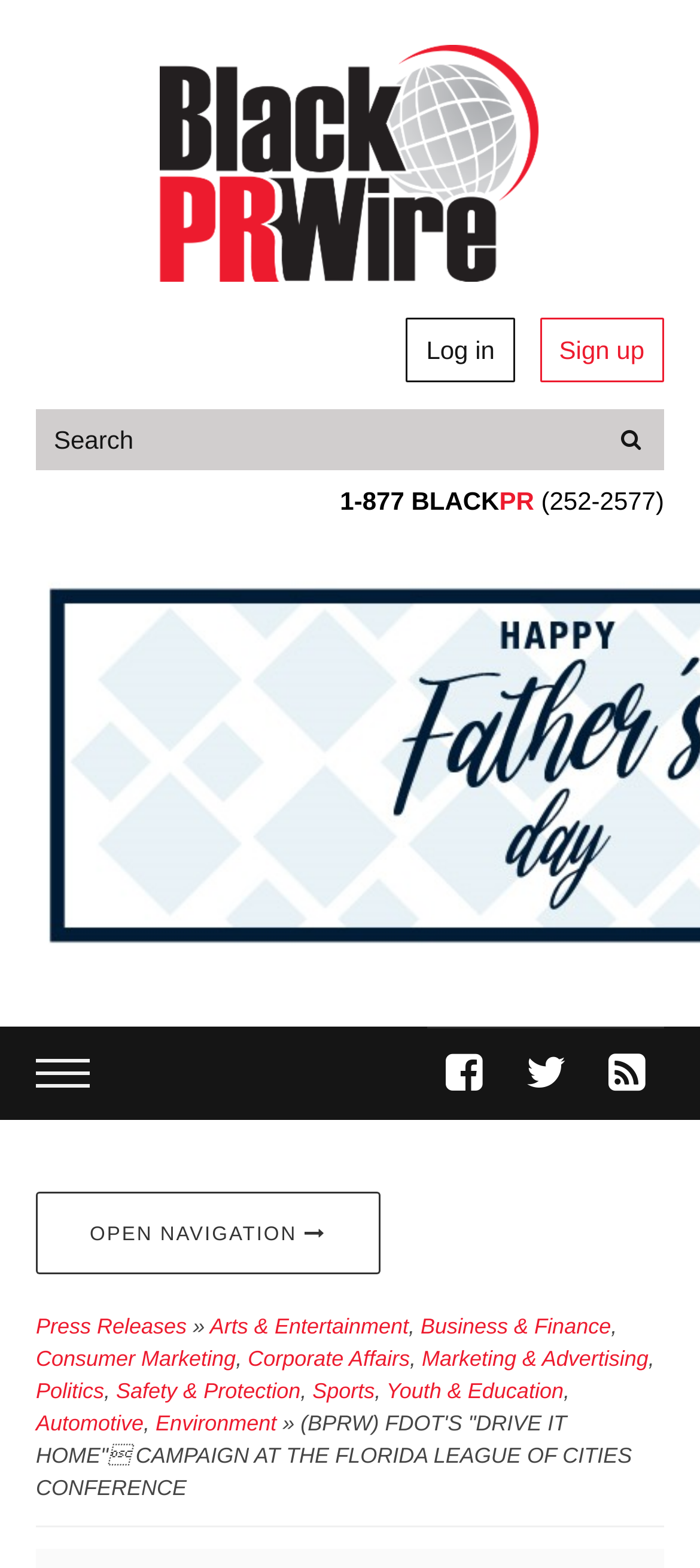Can you find the bounding box coordinates for the element that needs to be clicked to execute this instruction: "view press releases"? The coordinates should be given as four float numbers between 0 and 1, i.e., [left, top, right, bottom].

[0.051, 0.838, 0.267, 0.854]